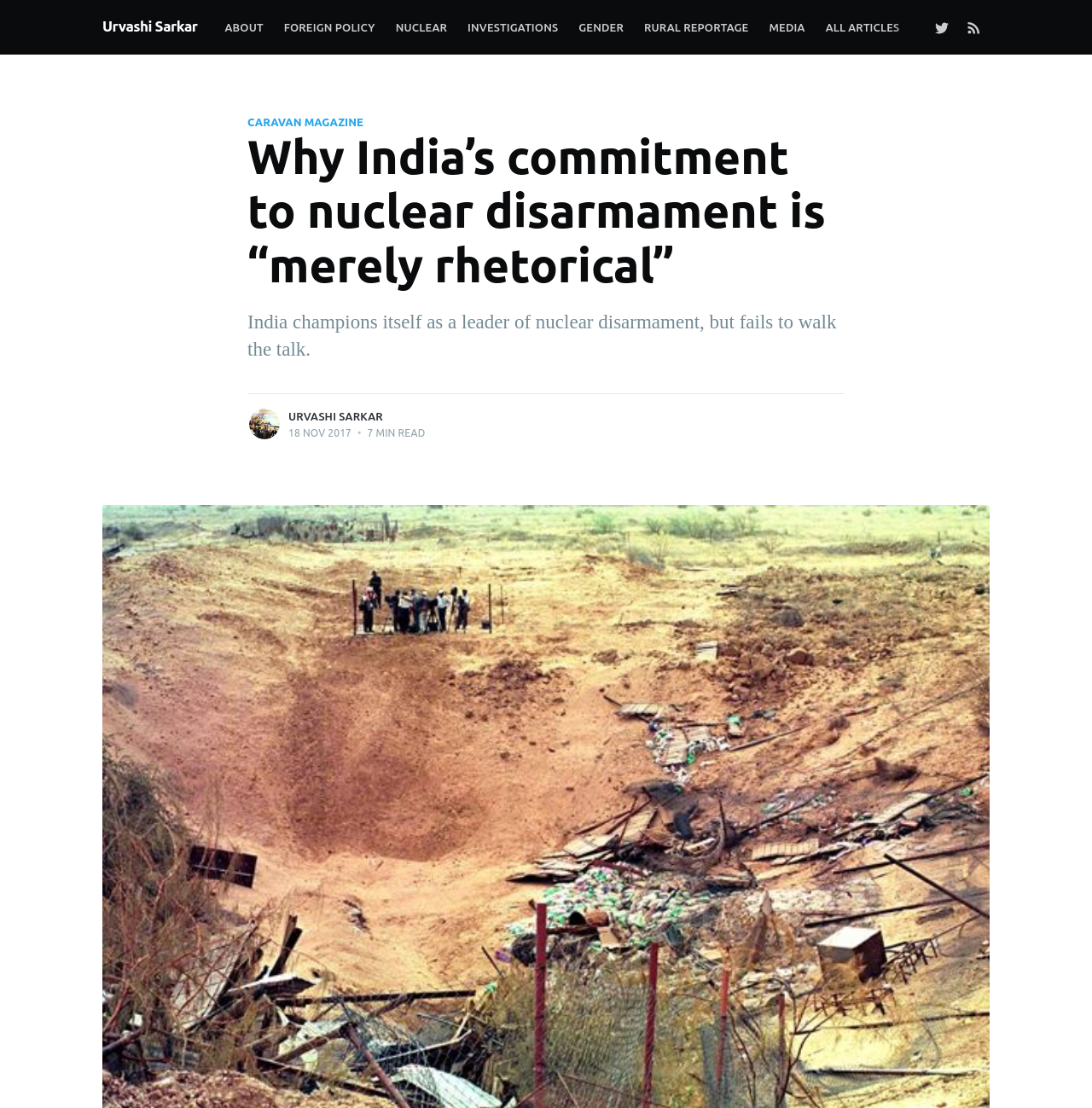Use the details in the image to answer the question thoroughly: 
What is the estimated reading time of the article?

The estimated reading time of the article can be found by looking at the text '7 MIN READ' which is located below the date '18 NOV 2017' and above the main content of the article.